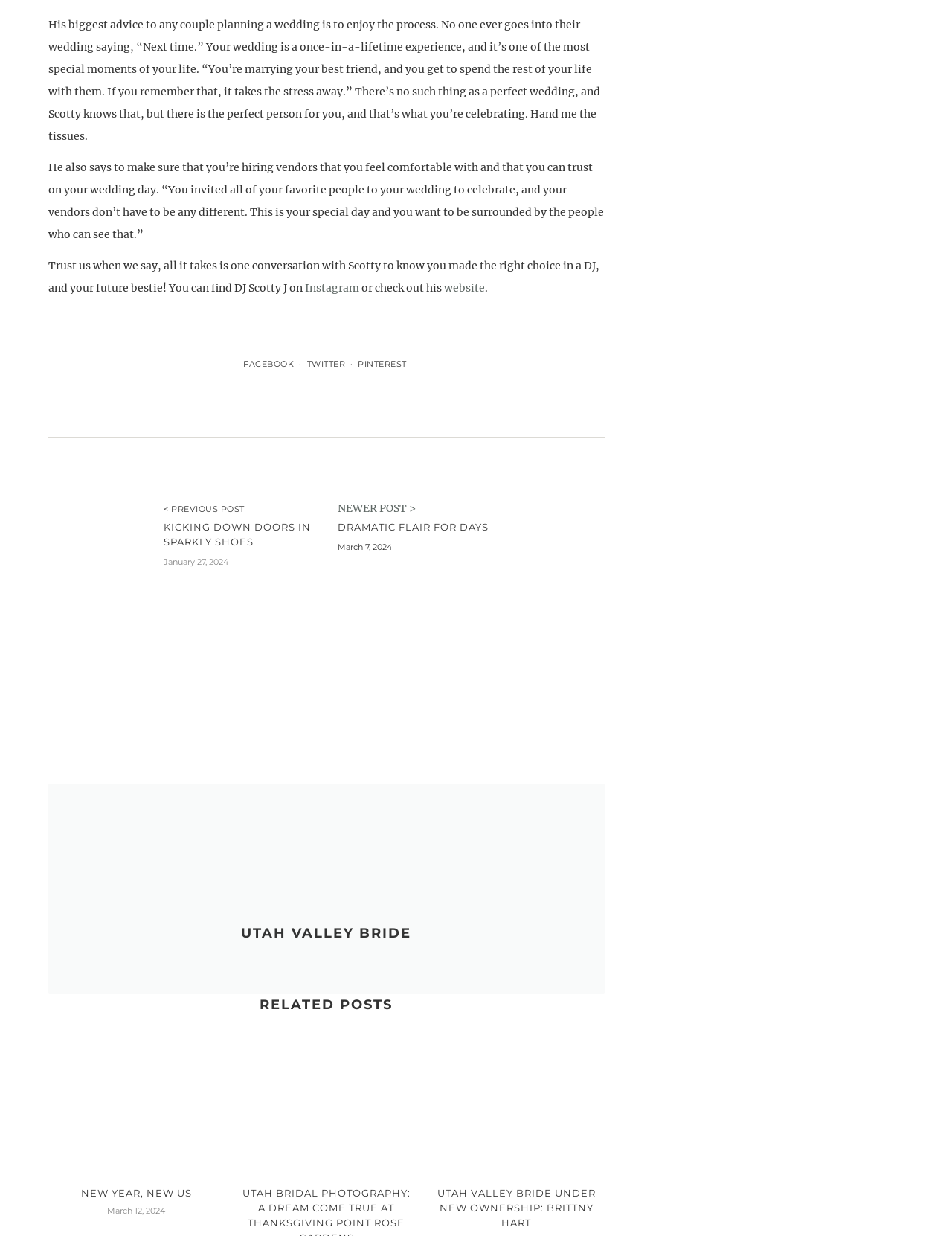What is the topic of the first article?
Based on the image, give a one-word or short phrase answer.

Wedding planning